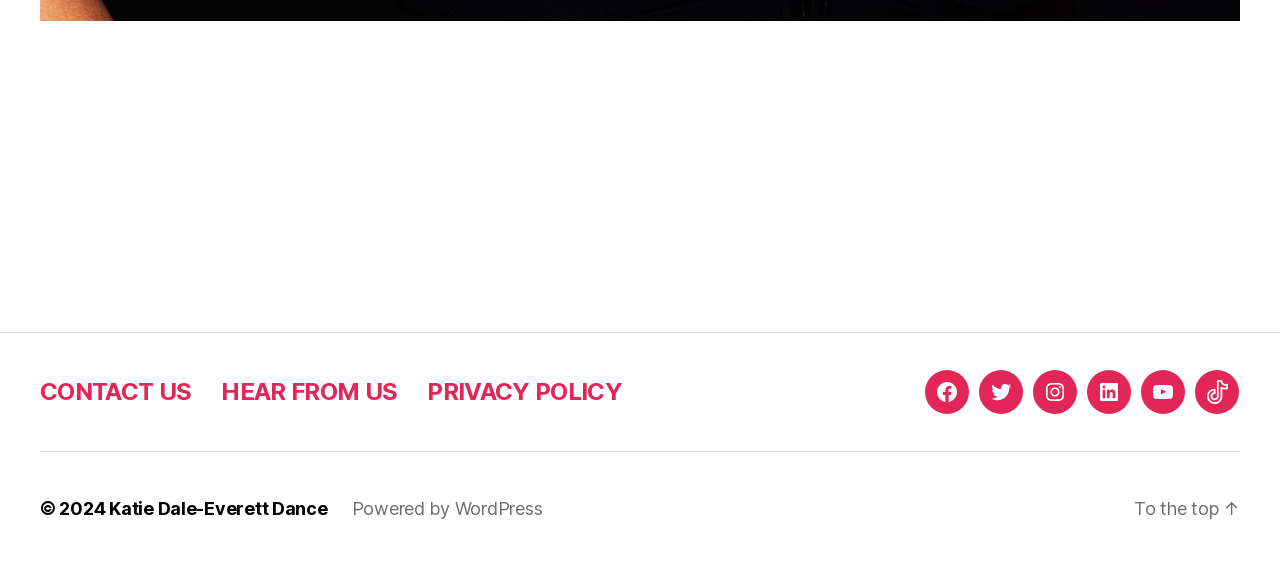Identify the bounding box coordinates of the area that should be clicked in order to complete the given instruction: "Search website". The bounding box coordinates should be four float numbers between 0 and 1, i.e., [left, top, right, bottom].

None